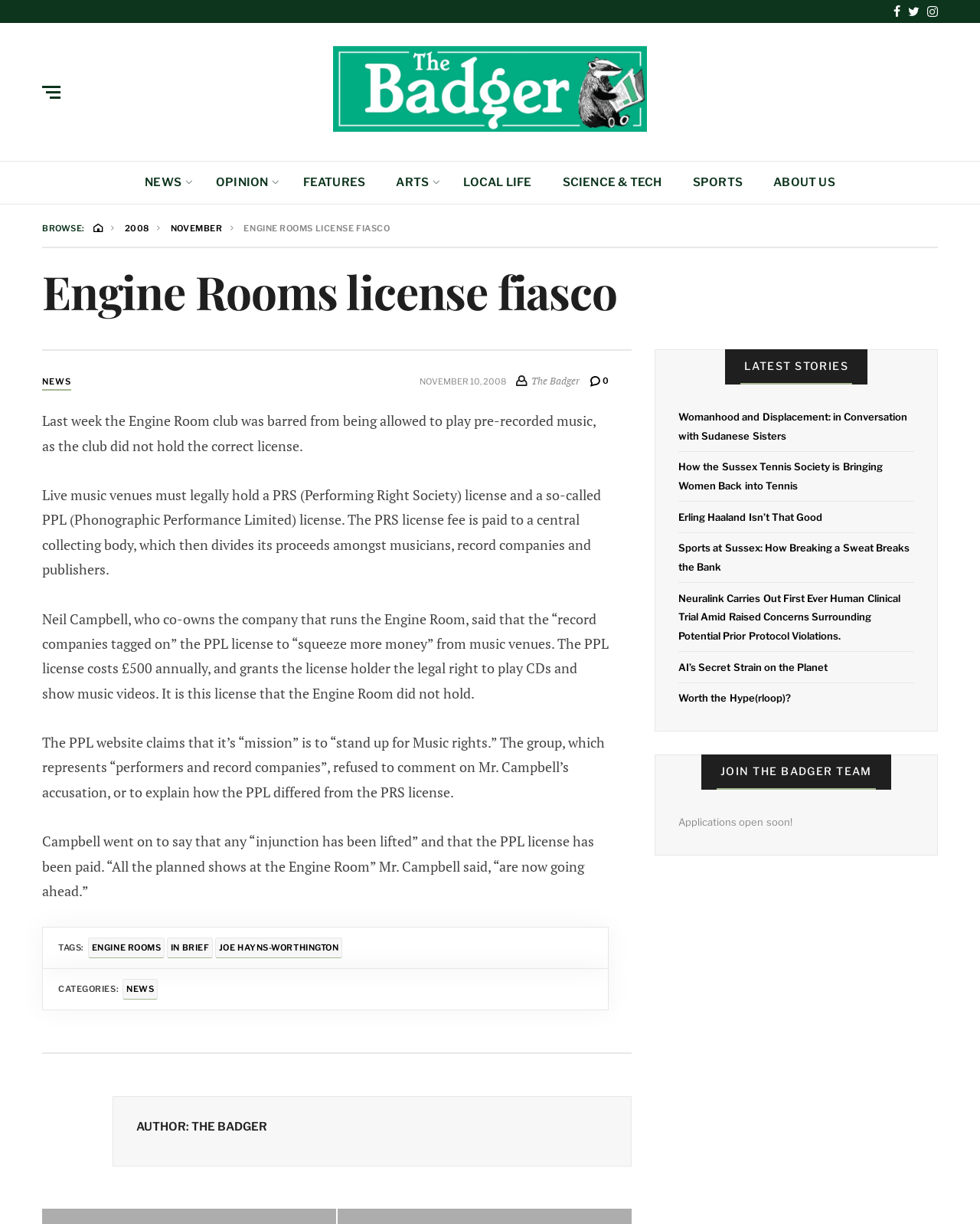What is the name of the club mentioned in the article?
Provide an in-depth and detailed explanation in response to the question.

The article mentions that the Engine Room club was barred from being allowed to play pre-recorded music due to not holding the correct license. This information is found in the first paragraph of the article.